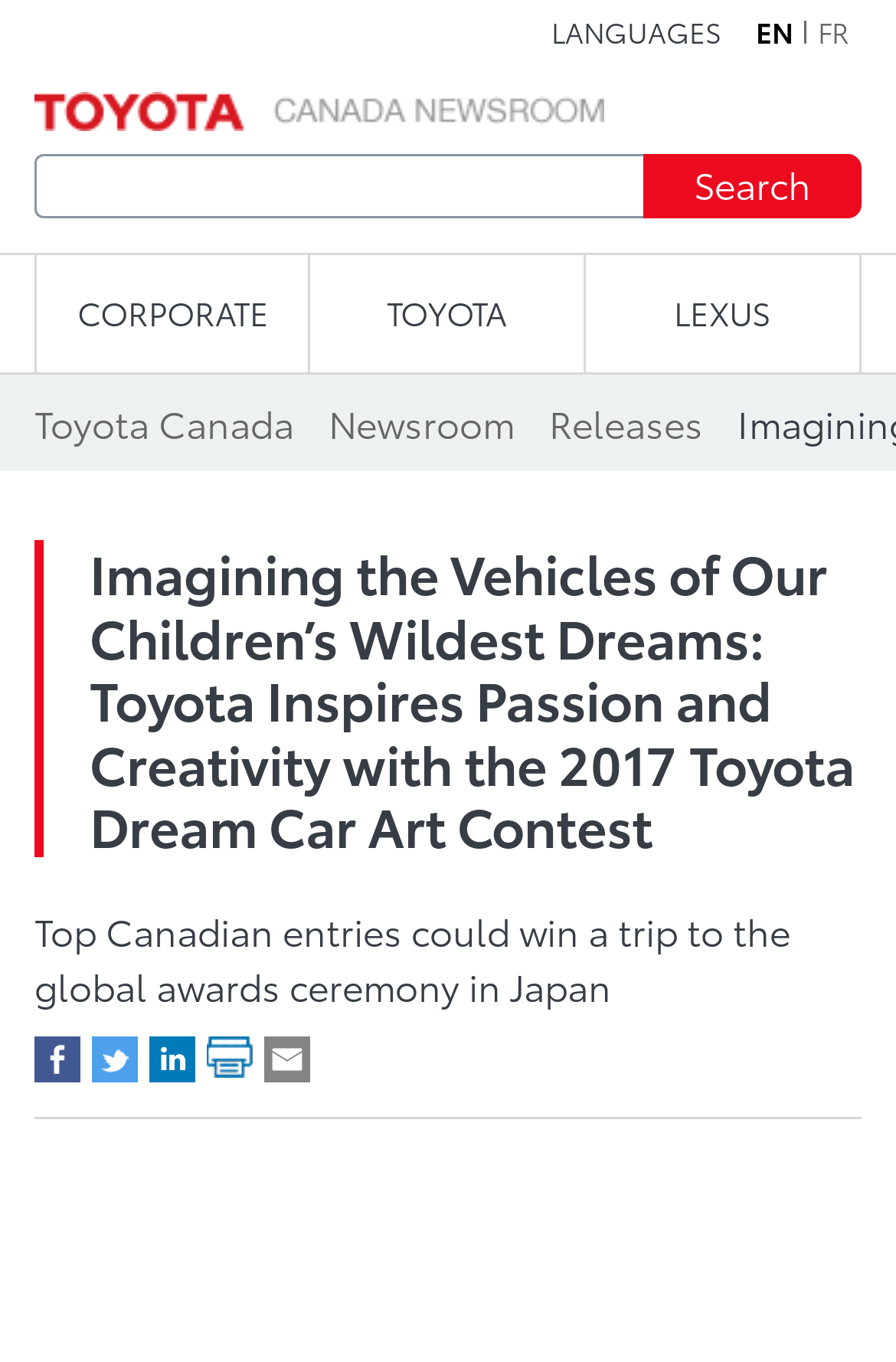Determine the heading of the webpage and extract its text content.

Imagining the Vehicles of Our Children’s Wildest Dreams: Toyota Inspires Passion and Creativity with the 2017 Toyota Dream Car Art Contest